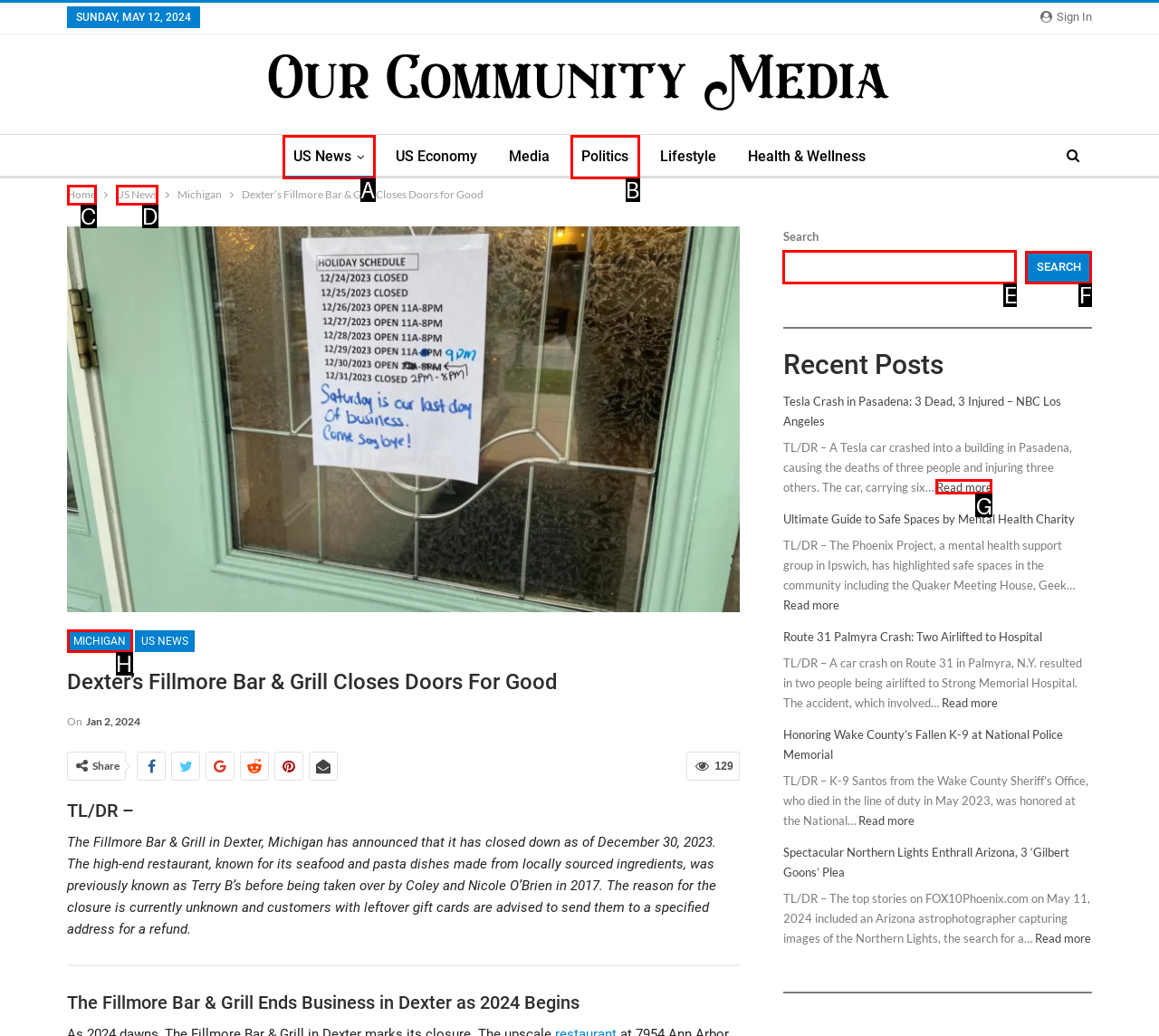Identify the letter of the UI element you need to select to accomplish the task: Search for something.
Respond with the option's letter from the given choices directly.

E